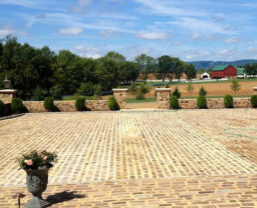Create a detailed narrative of what is happening in the image.

The image showcases a beautifully paved outdoor area featuring Old English Cobblestone, characterized by its mellow tones of plum, brown, and tan. This unique Medina sandstone, with its rich historical background, was quarried in America and is reminiscent of charming villages in the Cotswolds. The textured, worn appearance of the stones speaks to their age and durability, having been selected for their quality and aesthetic appeal. In the foreground, a decorative planter holds vibrant flowers, adding a touch of nature to the elegant stonework. The backdrop features lush greenery and a distant red barn, creating an idyllic landscape perfect for outdoor gatherings or serene moments of relaxation. This setting encapsulates a timeless charm that enhances any outdoor space.